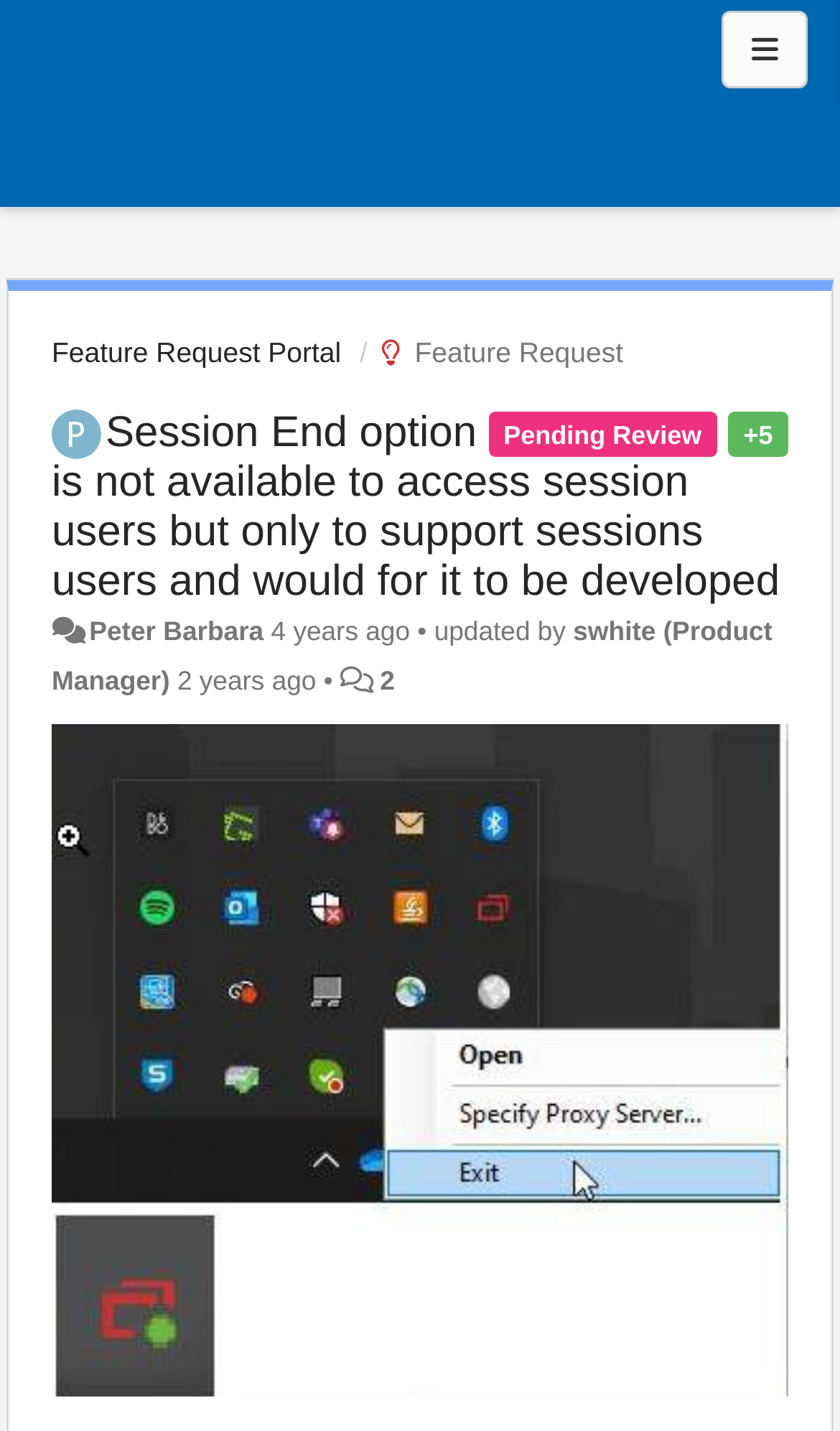What is the main heading displayed on the webpage? Please provide the text.

Session End option is not available to access session users but only to support sessions users and would for it to be developed